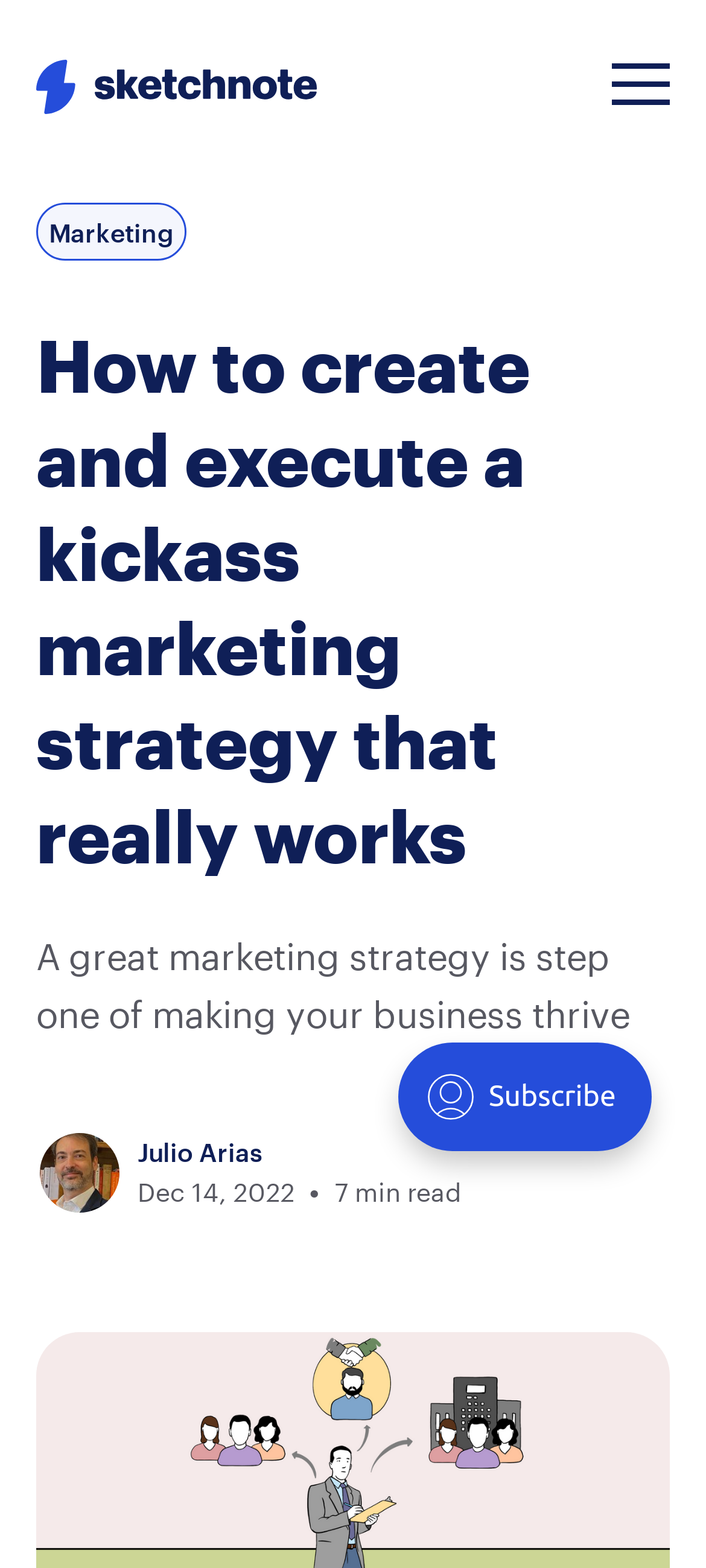Please determine the primary heading and provide its text.

How to create and execute a kickass marketing strategy that really works